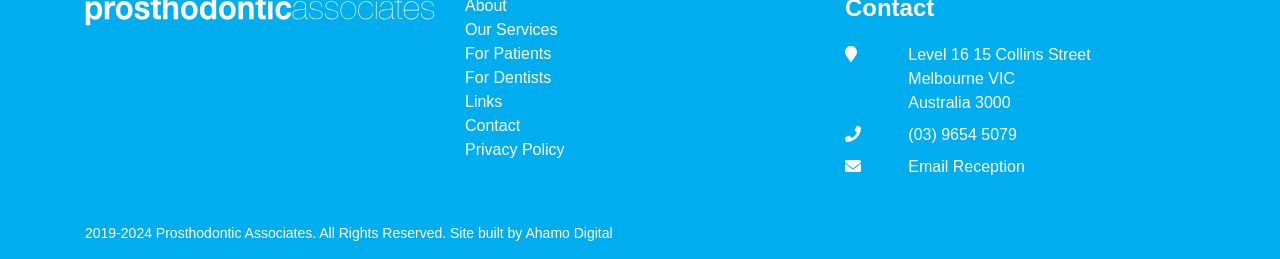What is the email reception link of Prosthodontic Associates?
Refer to the image and provide a detailed answer to the question.

I found the email reception link by looking at the description list on the webpage, which contains a link labeled 'Email Reception'.